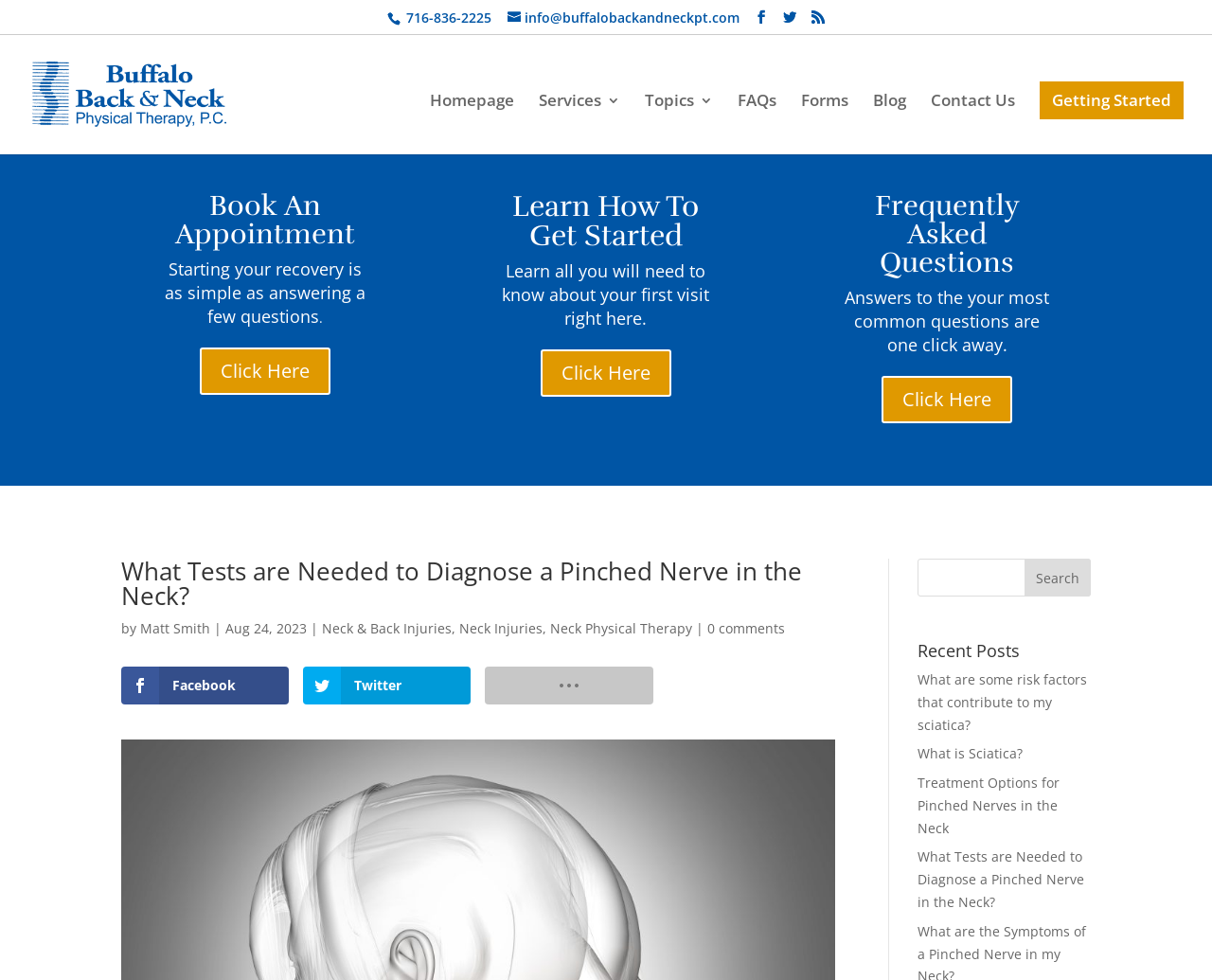Using the provided description FAQs, find the bounding box coordinates for the UI element. Provide the coordinates in (top-left x, top-left y, bottom-right x, bottom-right y) format, ensuring all values are between 0 and 1.

[0.609, 0.096, 0.641, 0.157]